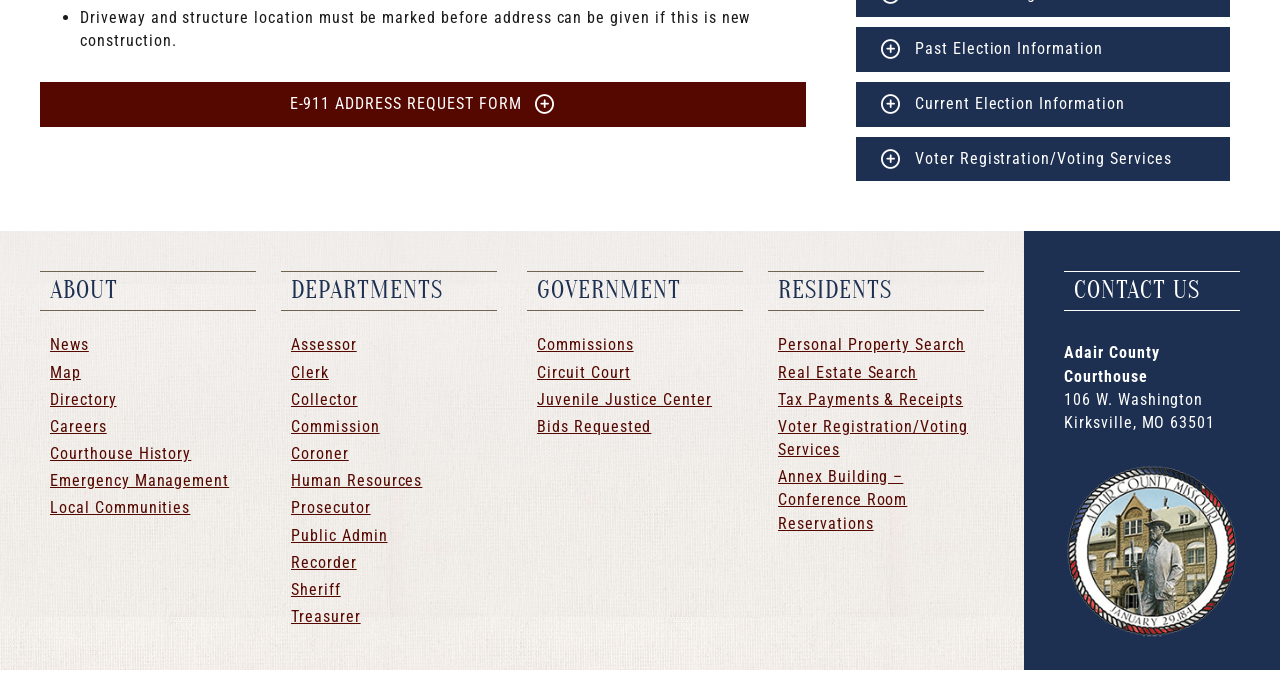Highlight the bounding box of the UI element that corresponds to this description: "Tax Payments & Receipts".

[0.6, 0.57, 0.769, 0.61]